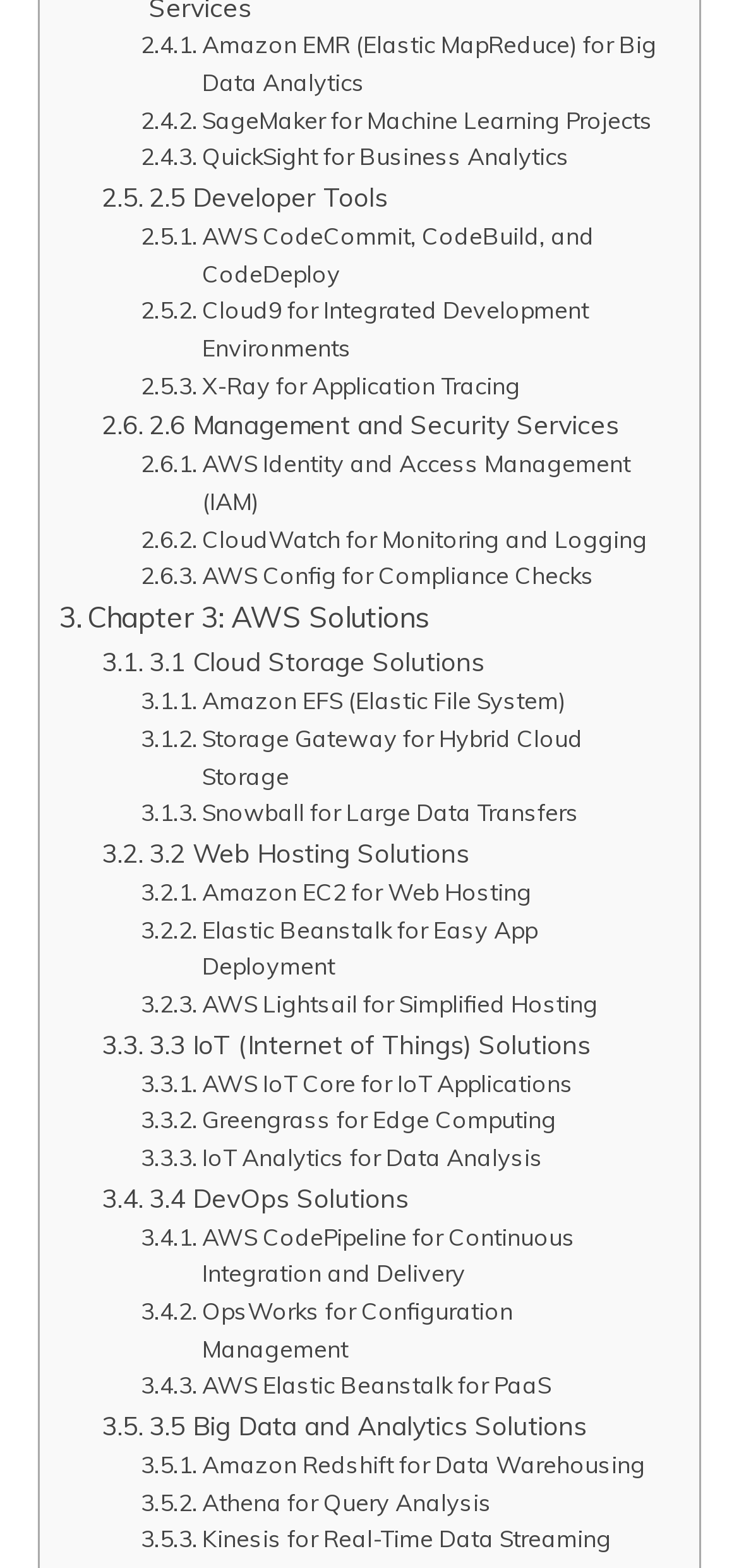Locate the bounding box coordinates of the segment that needs to be clicked to meet this instruction: "Discover Amazon EFS (Elastic File System)".

[0.191, 0.436, 0.766, 0.46]